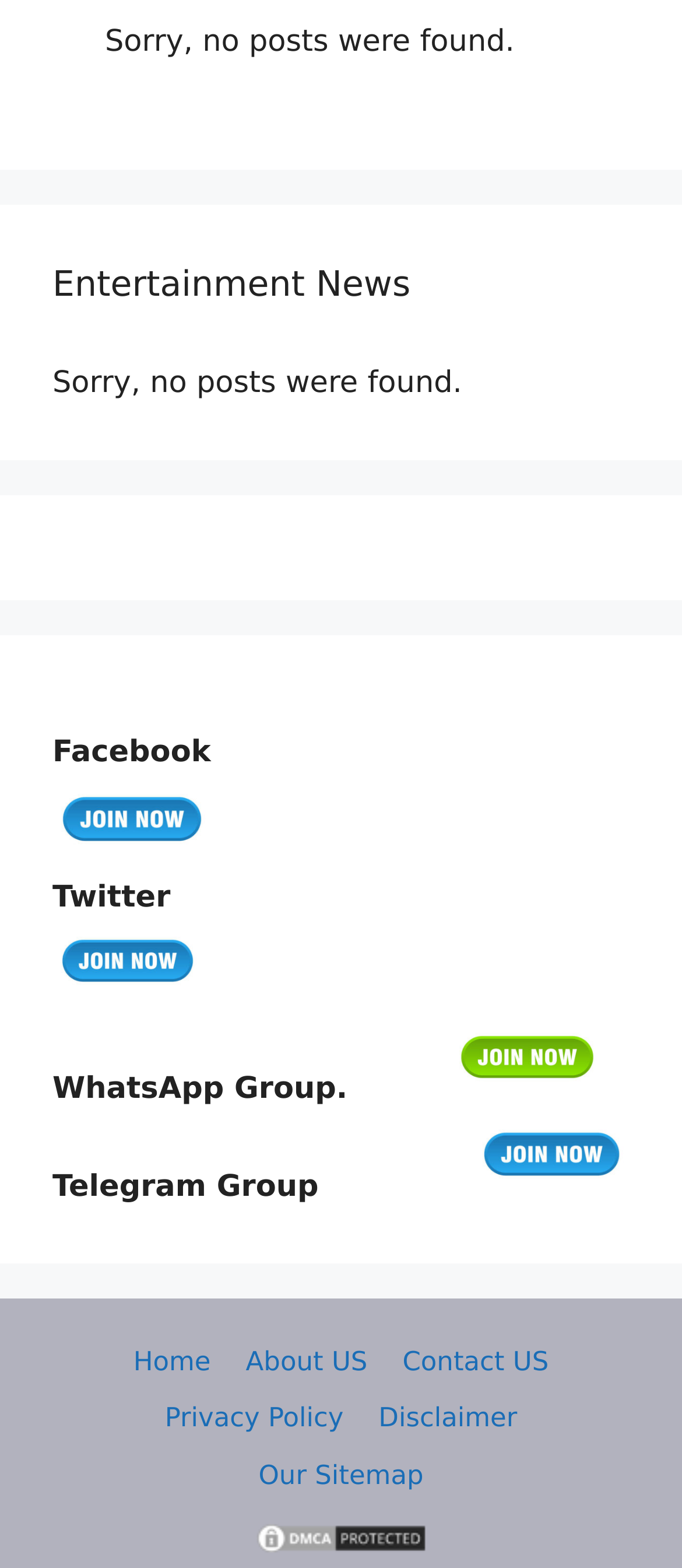What is the current status of posts on this webpage?
Please provide a detailed answer to the question.

The webpage displays a static text 'Sorry, no posts were found.' at the top, indicating that there are no posts available on this webpage.